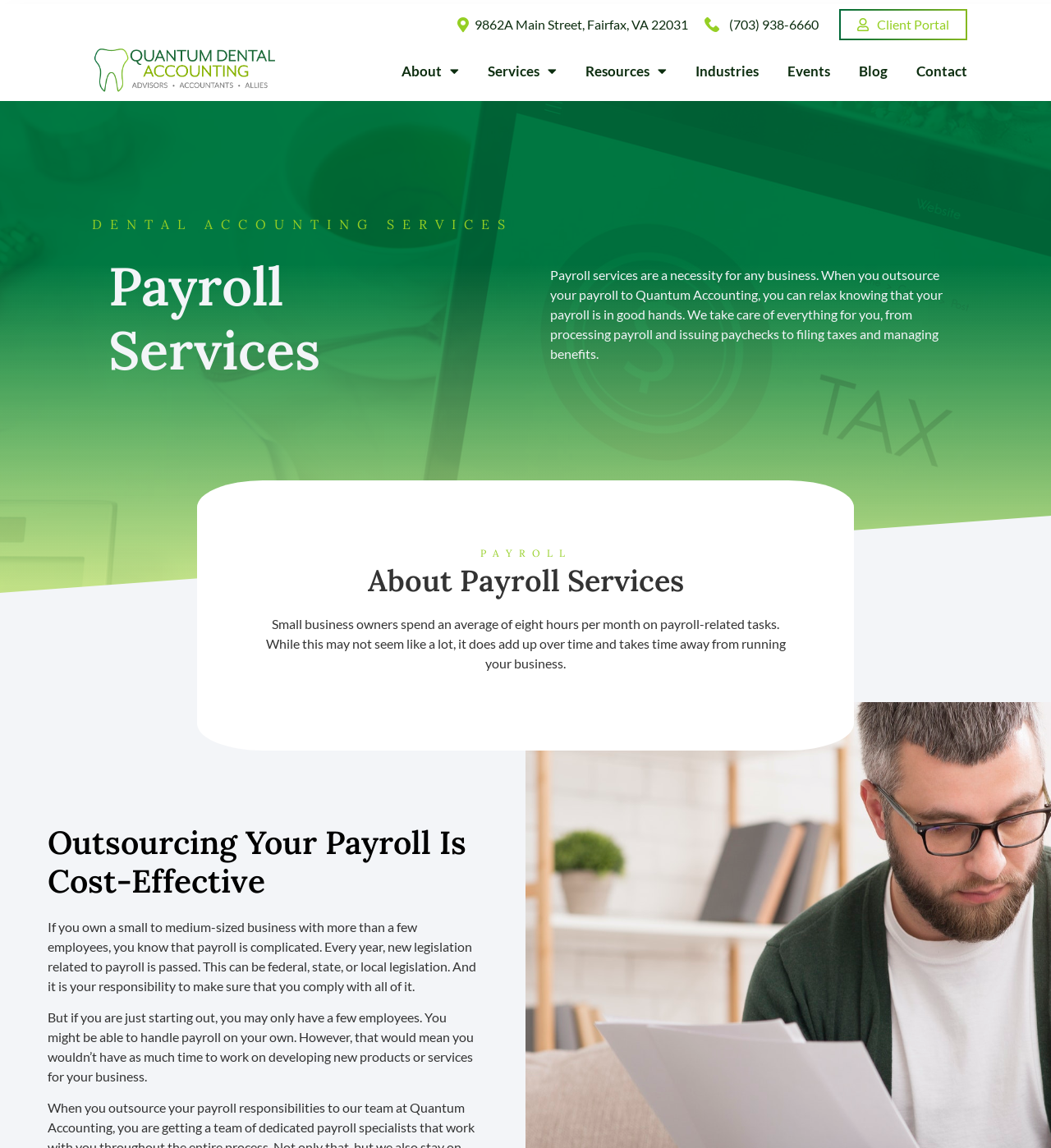Show the bounding box coordinates for the HTML element described as: "Contact".

[0.872, 0.042, 0.92, 0.082]